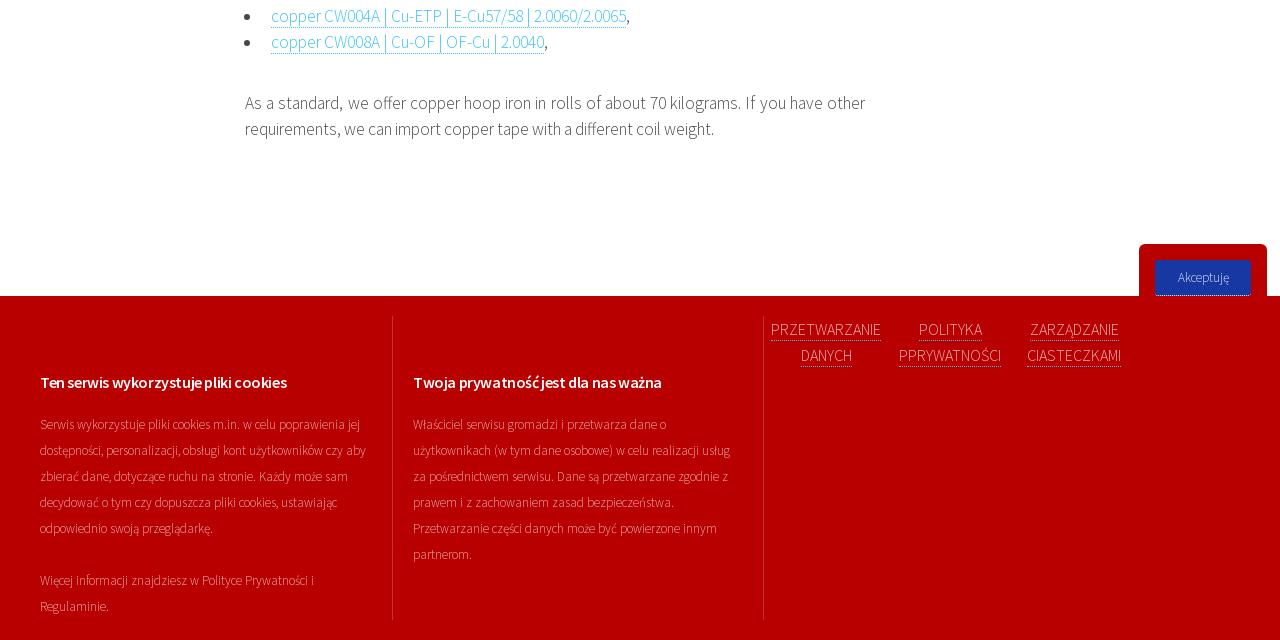Using the element description: "Akceptuję", determine the bounding box coordinates. The coordinates should be in the format [left, top, right, bottom], with values between 0 and 1.

[0.903, 0.406, 0.978, 0.462]